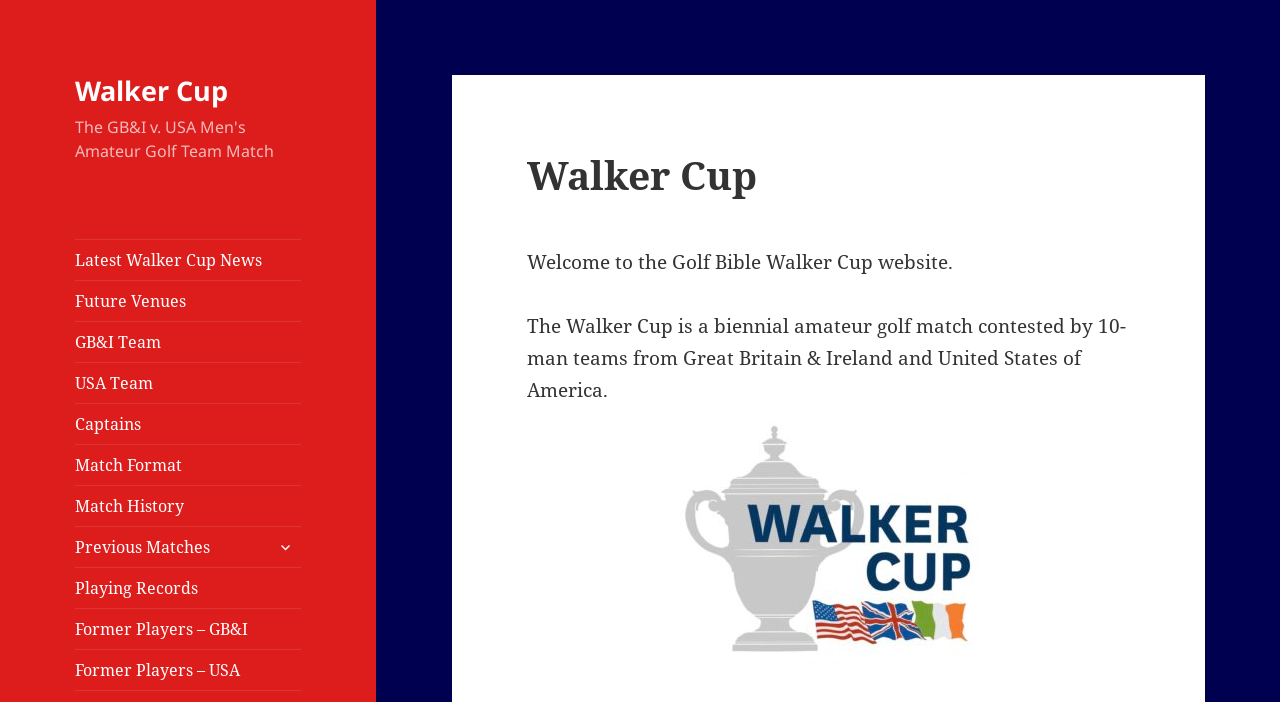Determine the bounding box coordinates of the clickable region to carry out the instruction: "Expand child menu".

[0.21, 0.756, 0.235, 0.801]